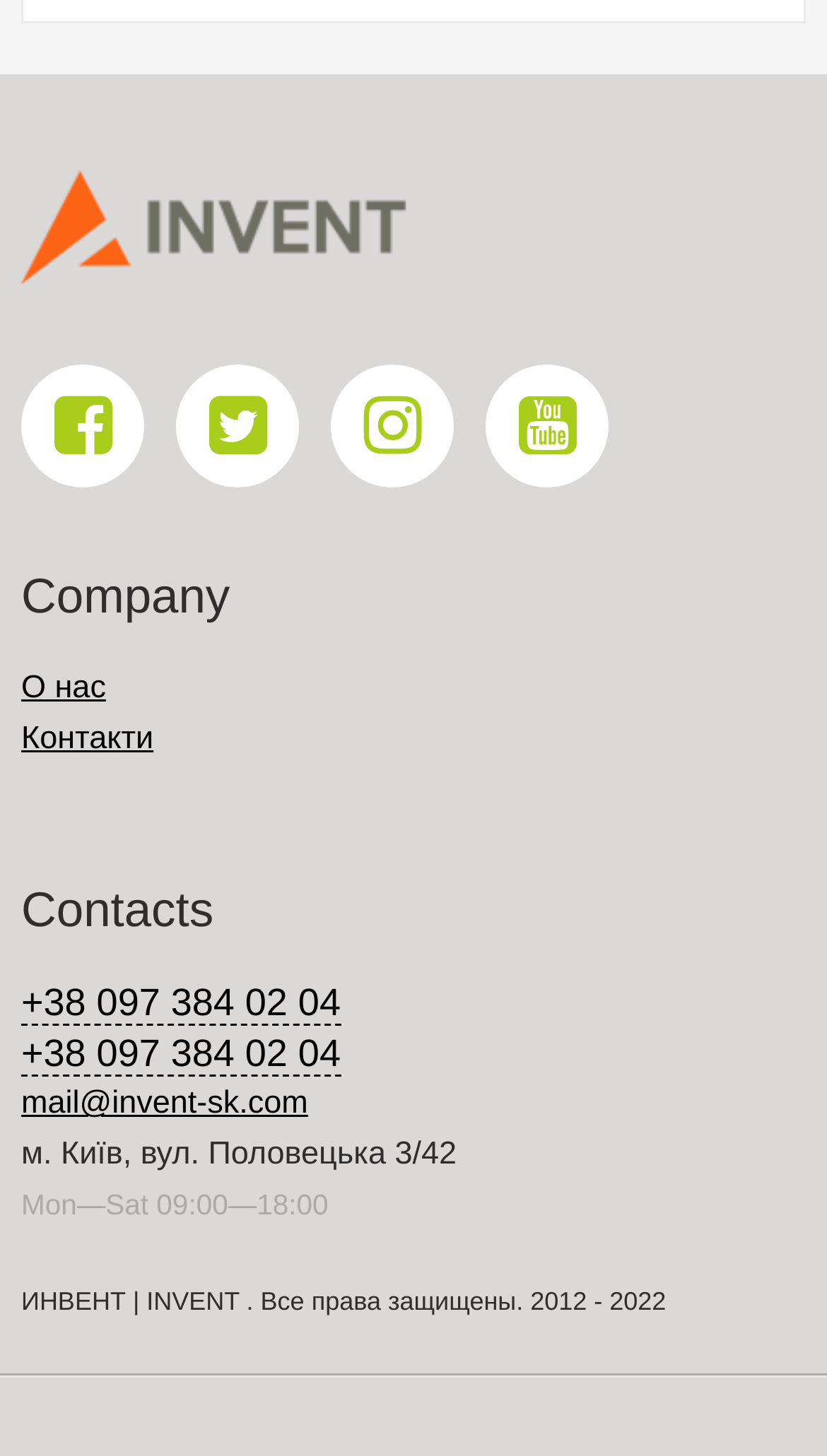Use a single word or phrase to answer this question: 
What are the working hours?

Mon—Sat 09:00—18:00